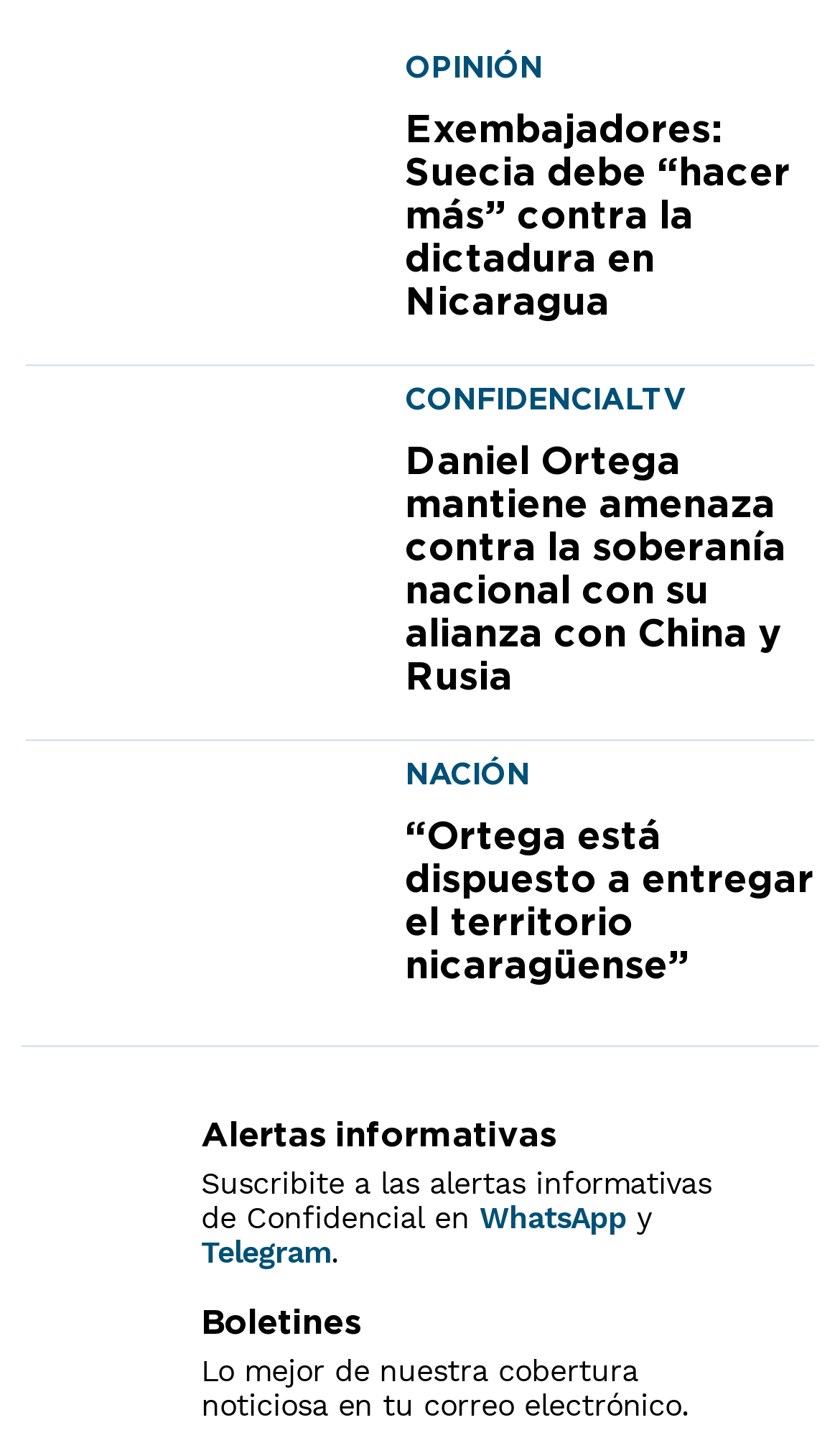What is the title of the first article?
Using the details shown in the screenshot, provide a comprehensive answer to the question.

I looked at the first 'article' element [256] and found a 'heading' element [1058] with the title 'Exembajadores: Suecia debe “hacer más” contra la dictadura en Nicaragua'.